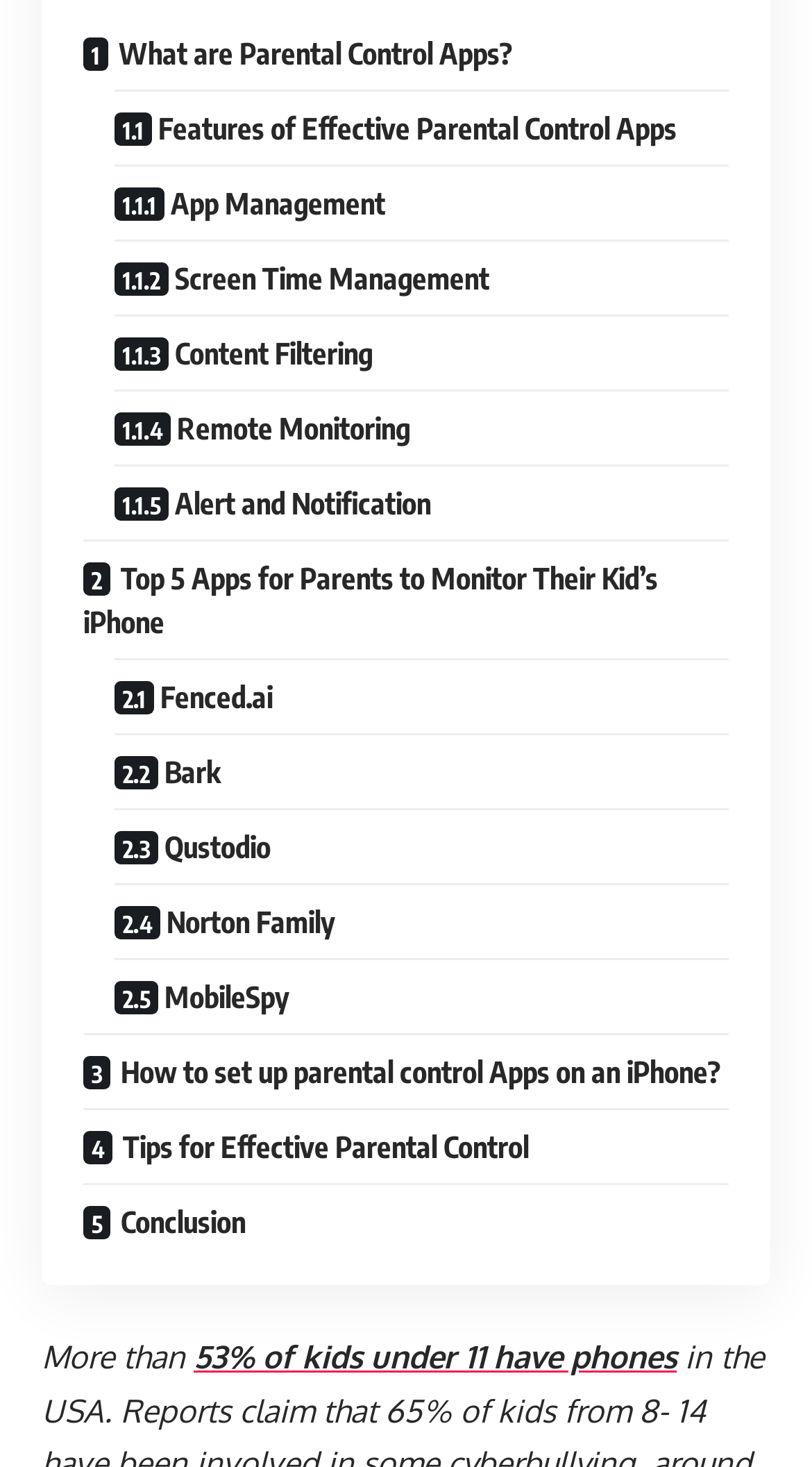Given the content of the image, can you provide a detailed answer to the question?
What is the purpose of the webpage?

The webpage appears to be informative, providing links and text about parental control apps, their features, and how to set them up, suggesting that its purpose is to educate or inform readers about these apps.